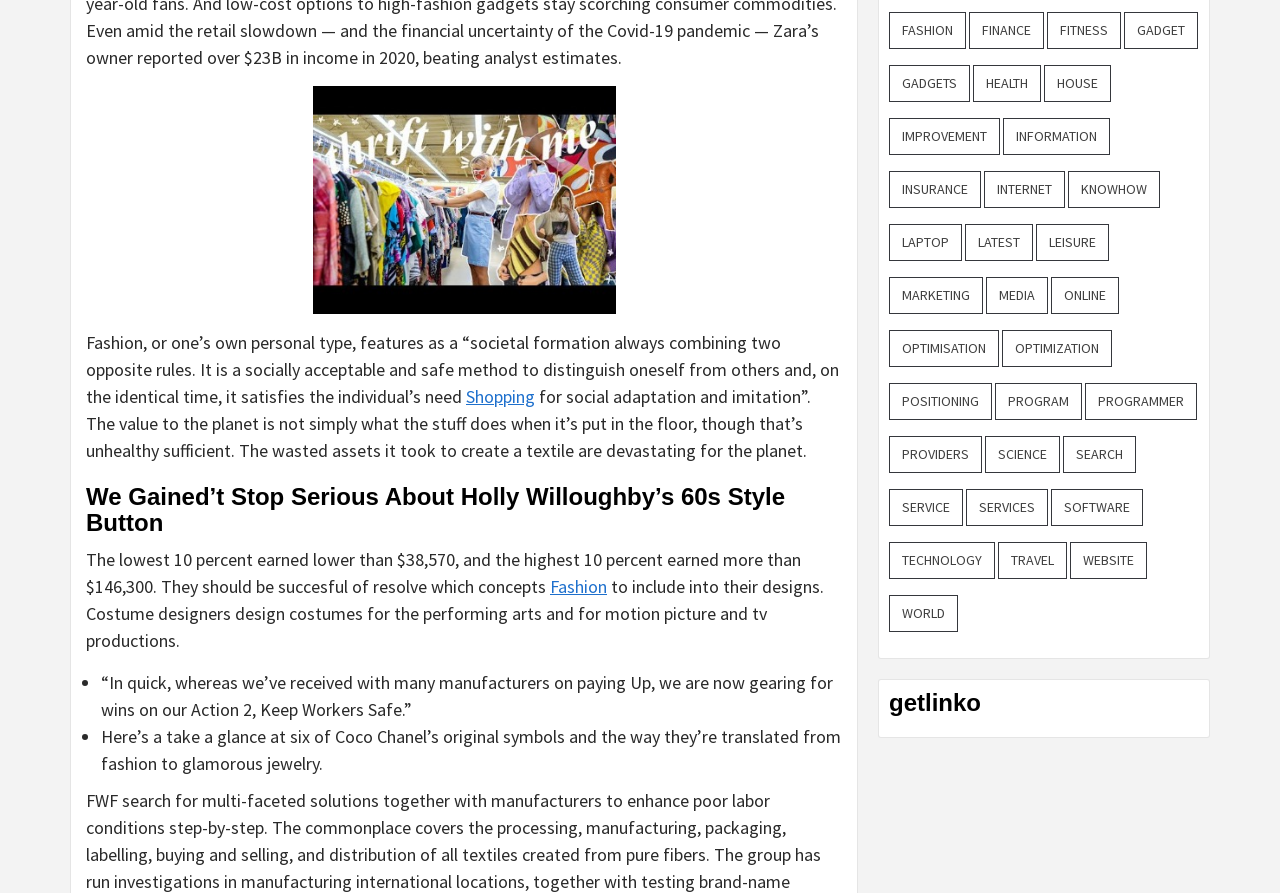What is the content of the static text element at the top of the webpage?
Provide a short answer using one word or a brief phrase based on the image.

Description of fashion